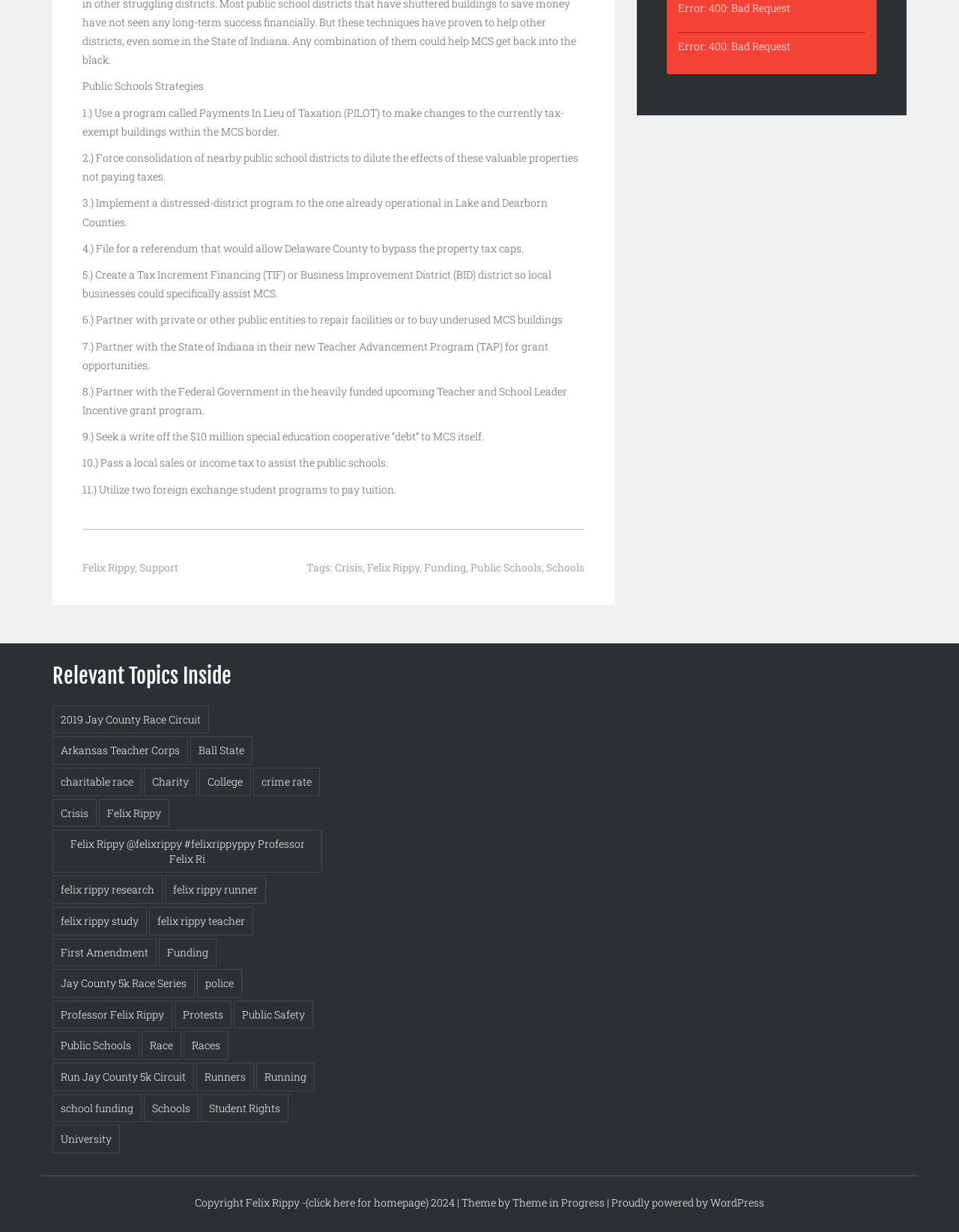Identify the bounding box coordinates of the section to be clicked to complete the task described by the following instruction: "Click on the link '2019 Jay County Race Circuit'". The coordinates should be four float numbers between 0 and 1, formatted as [left, top, right, bottom].

[0.055, 0.573, 0.218, 0.595]